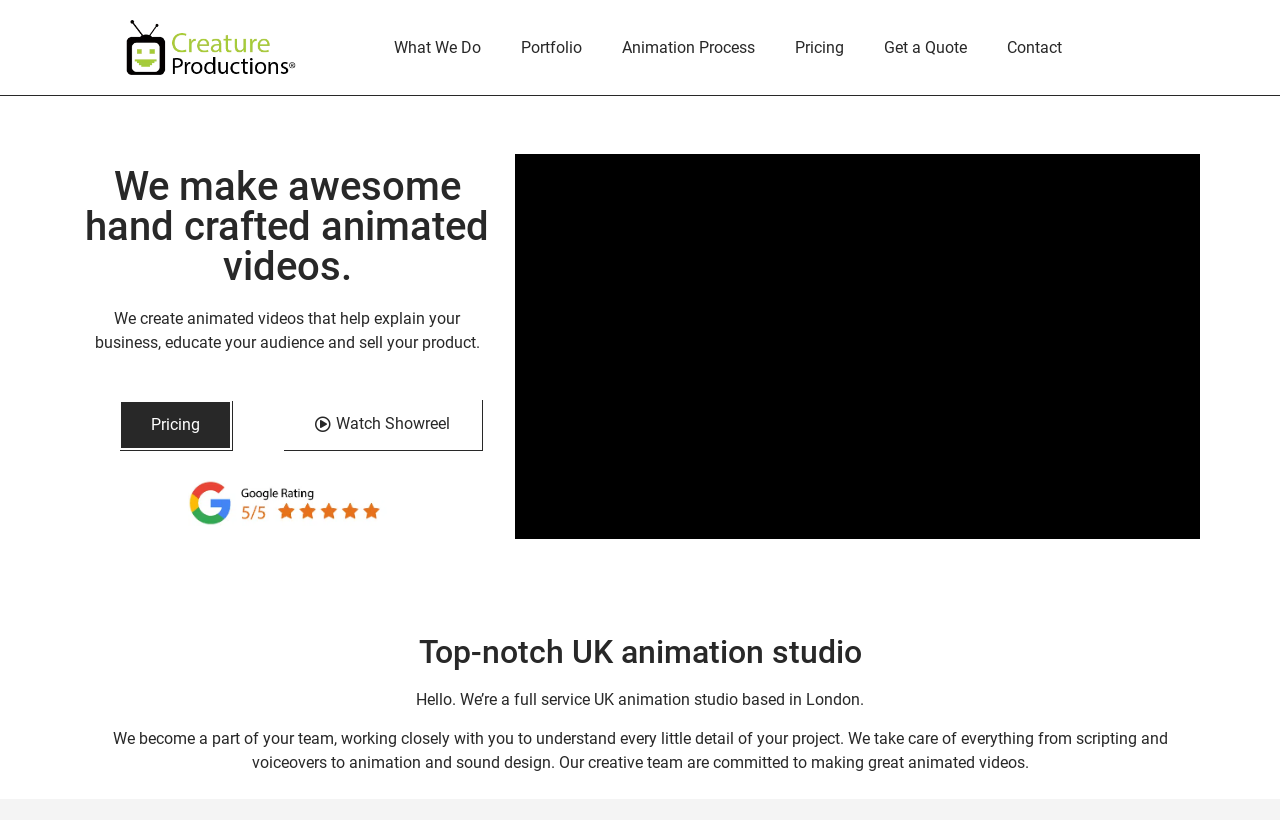What services does Creature Productions offer?
Please provide an in-depth and detailed response to the question.

The webpage mentions that they create animated videos that help explain businesses, educate audiences, and sell products, which suggests that they offer animated video production services.